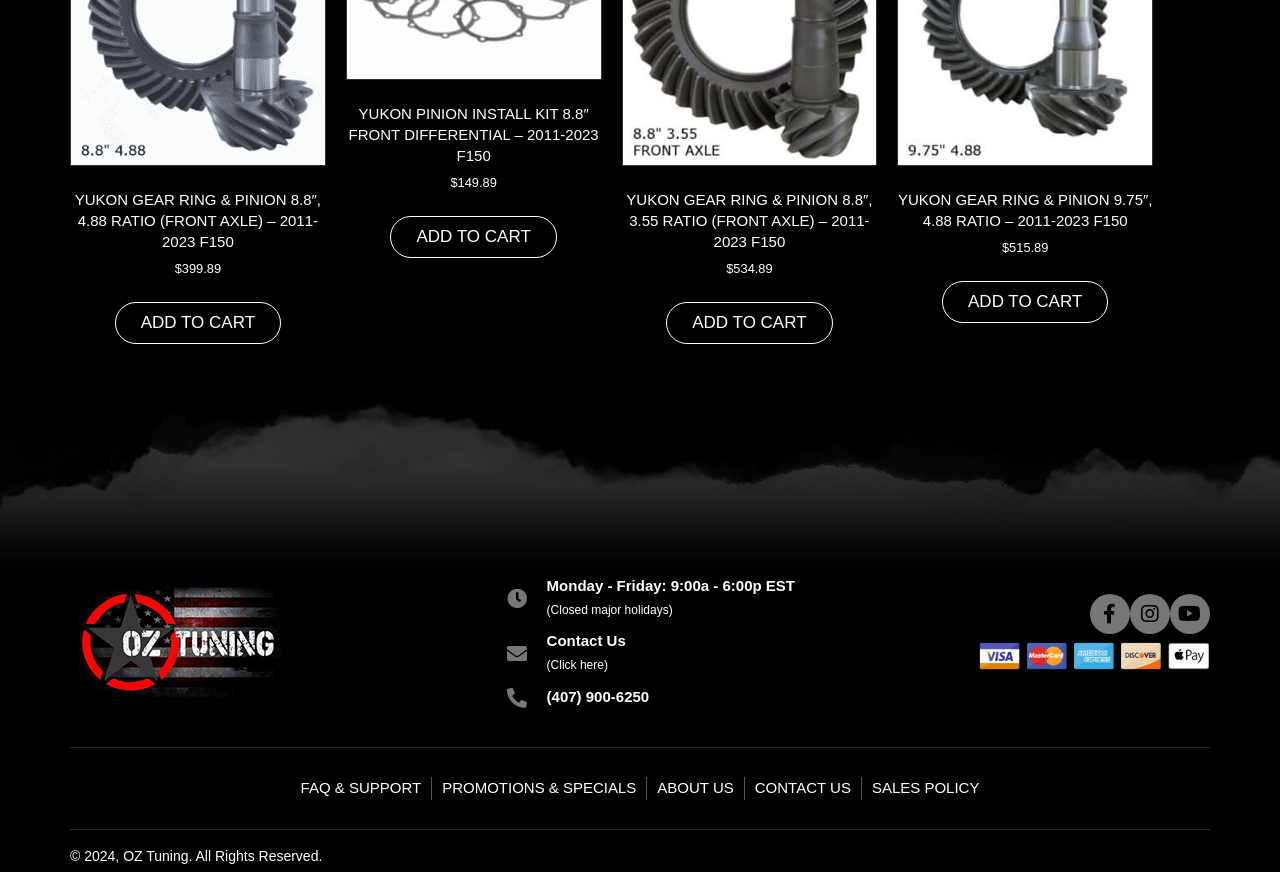Predict the bounding box coordinates for the UI element described as: "(407) 900-6250". The coordinates should be four float numbers between 0 and 1, presented as [left, top, right, bottom].

[0.427, 0.789, 0.507, 0.809]